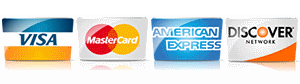What is the purpose of displaying these credit card logos? Please answer the question using a single word or phrase based on the image.

To reassure customers about payment options